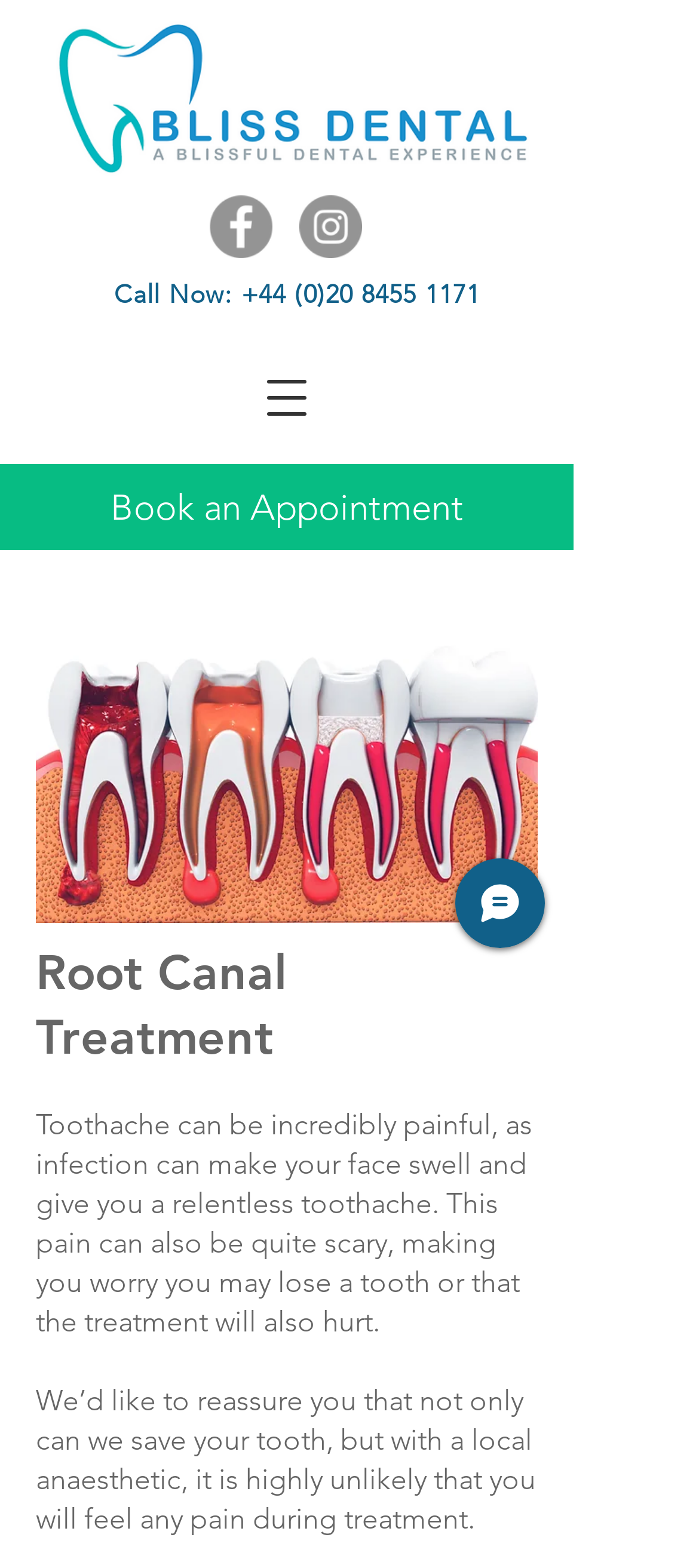What is the phone number to call for an appointment?
Examine the image closely and answer the question with as much detail as possible.

I found the phone number by looking at the link element with the text 'Call Now: +44 (0)20 8455 1171' which is located at the top of the page.